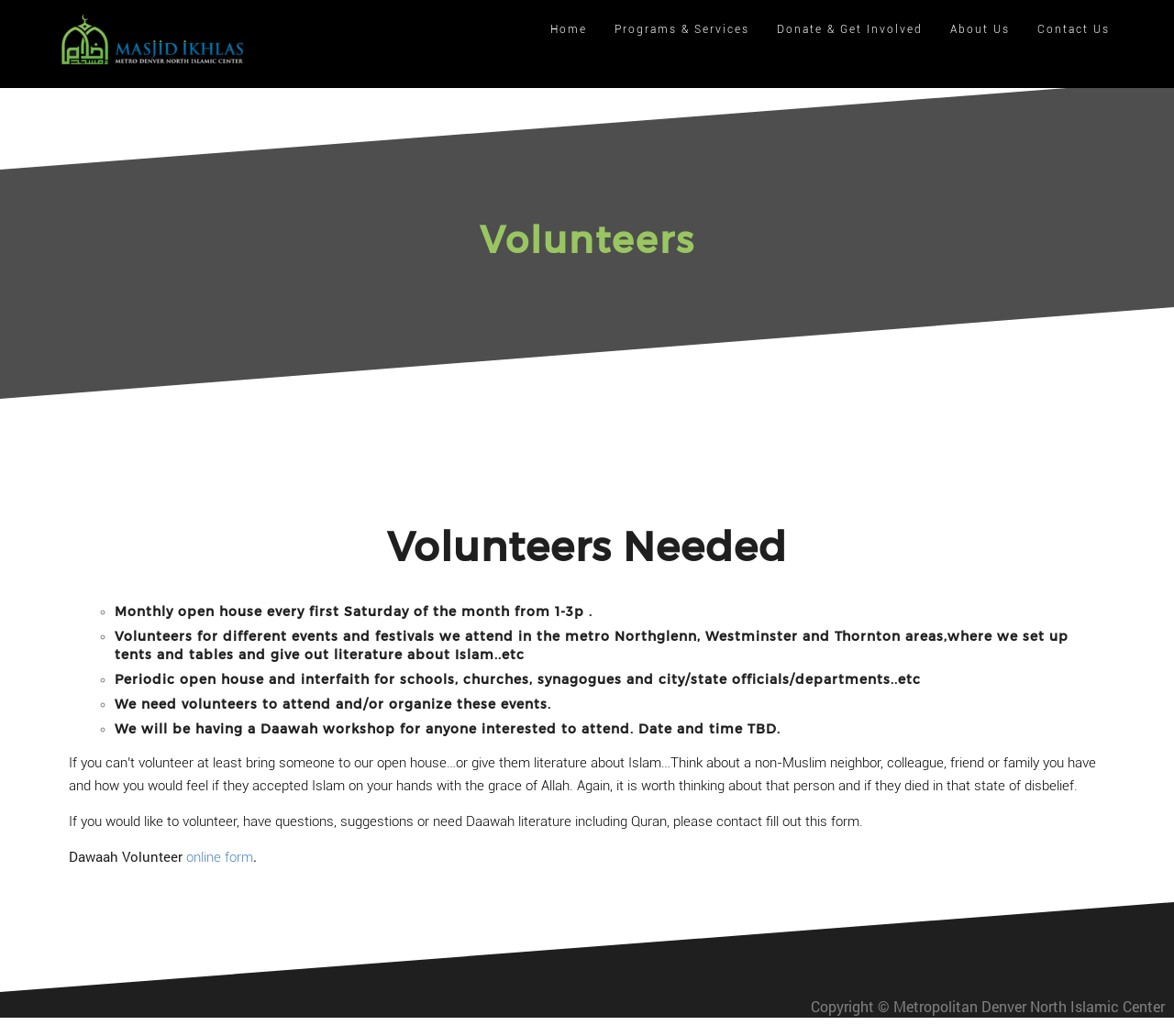What is the copyright information at the bottom of the page?
Please craft a detailed and exhaustive response to the question.

The copyright information at the bottom of the page states 'Copyright © Metropolitan Denver North Islamic Center', indicating that the webpage and its content are owned by this organization.